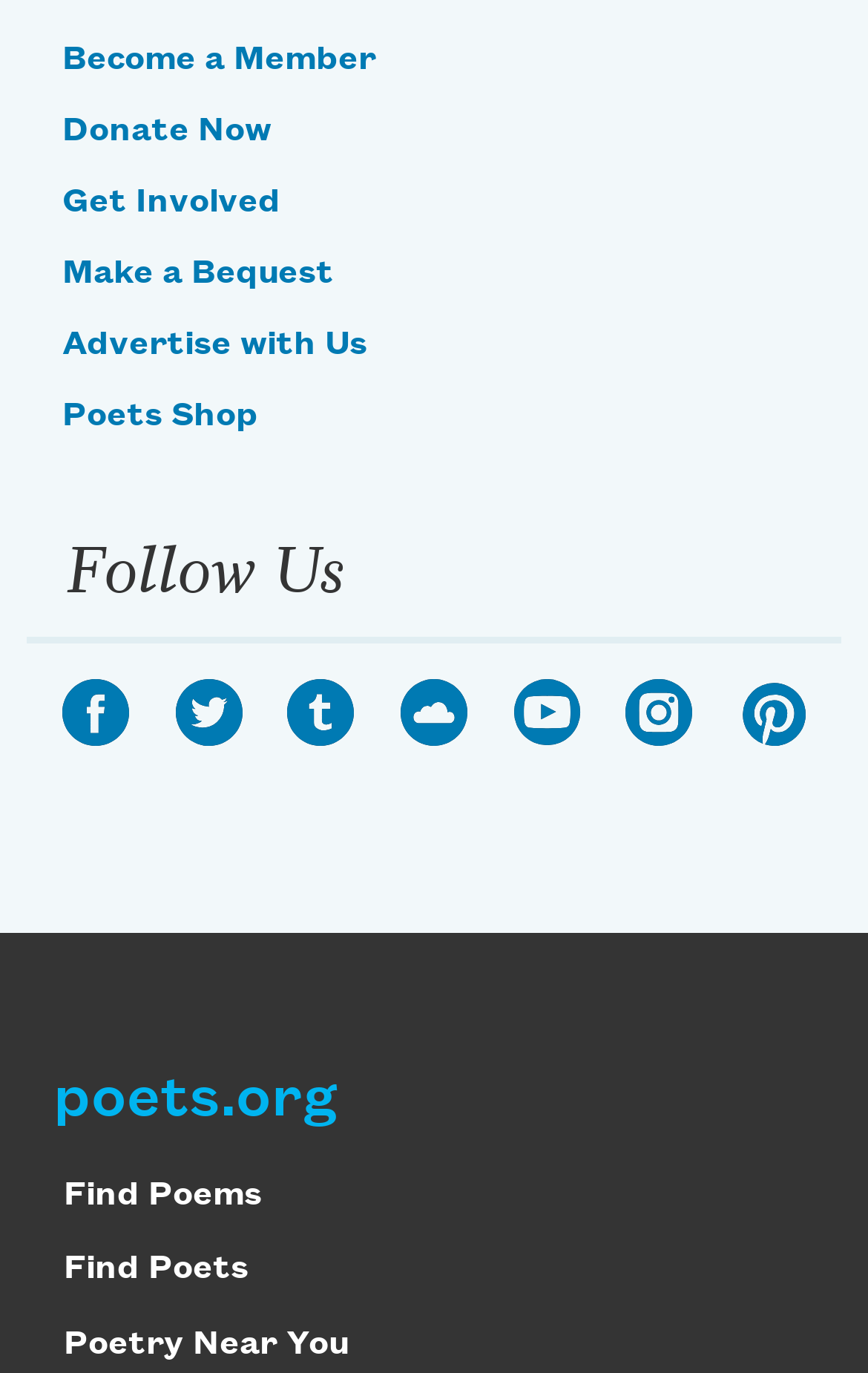Pinpoint the bounding box coordinates of the clickable area needed to execute the instruction: "Follow us on Facebook". The coordinates should be specified as four float numbers between 0 and 1, i.e., [left, top, right, bottom].

[0.072, 0.495, 0.149, 0.543]